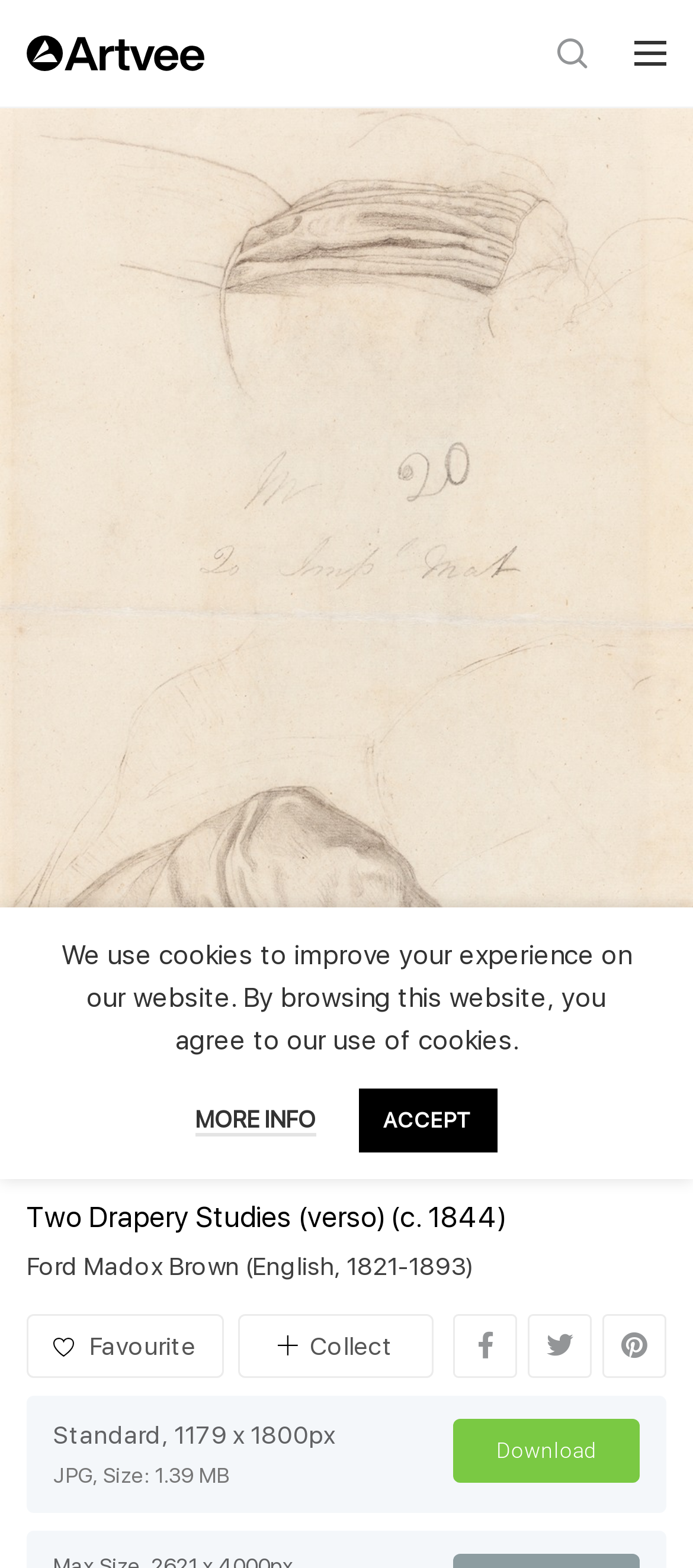Pinpoint the bounding box coordinates of the element that must be clicked to accomplish the following instruction: "View Artvee homepage". The coordinates should be in the format of four float numbers between 0 and 1, i.e., [left, top, right, bottom].

[0.038, 0.017, 0.295, 0.051]